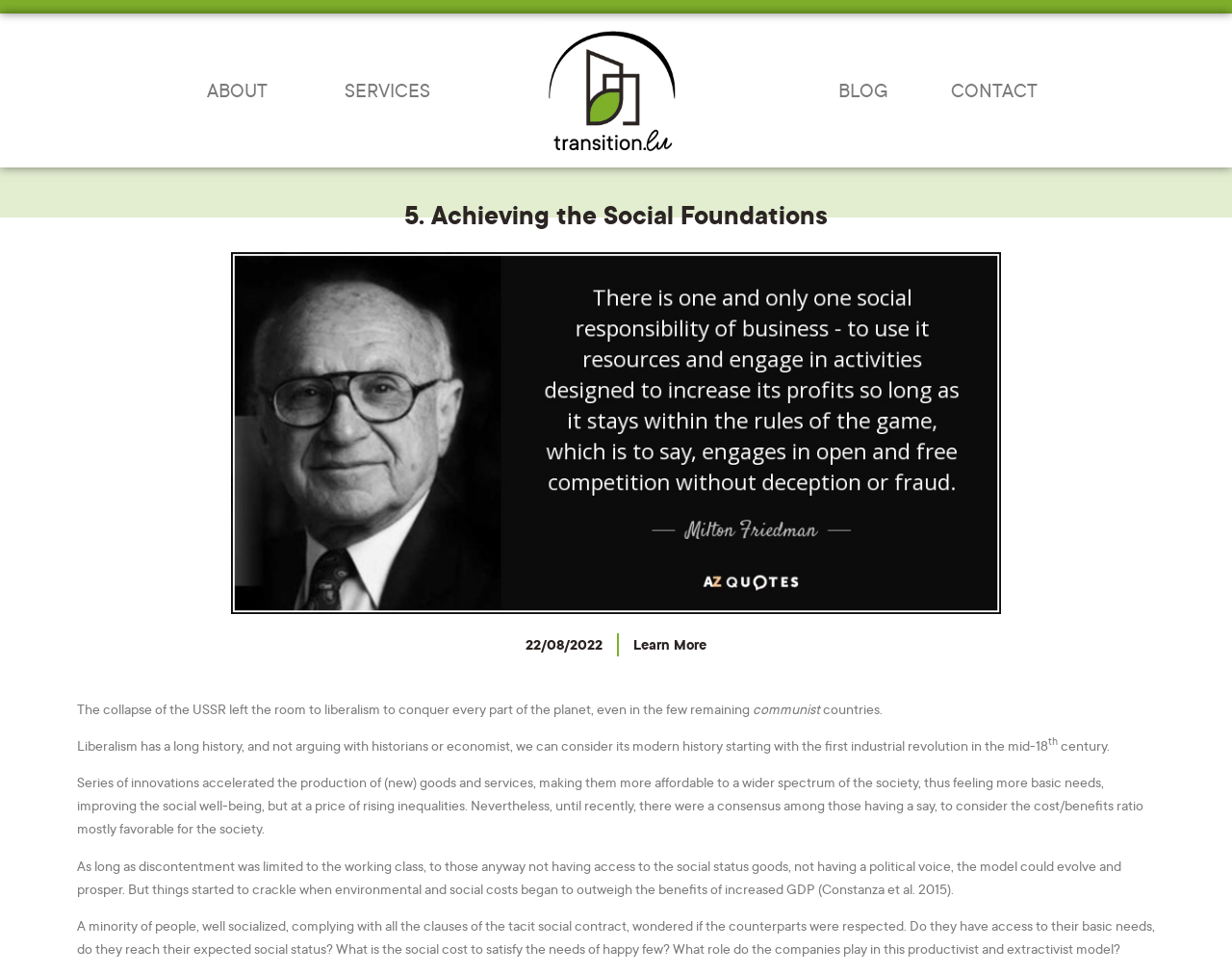What is the author's concern about the current economic model?
Please answer the question as detailed as possible based on the image.

The author expresses concern that the current economic model, which prioritizes GDP growth, has led to rising inequalities and environmental and social costs that outweigh the benefits. The author questions whether the model is truly beneficial to society as a whole.